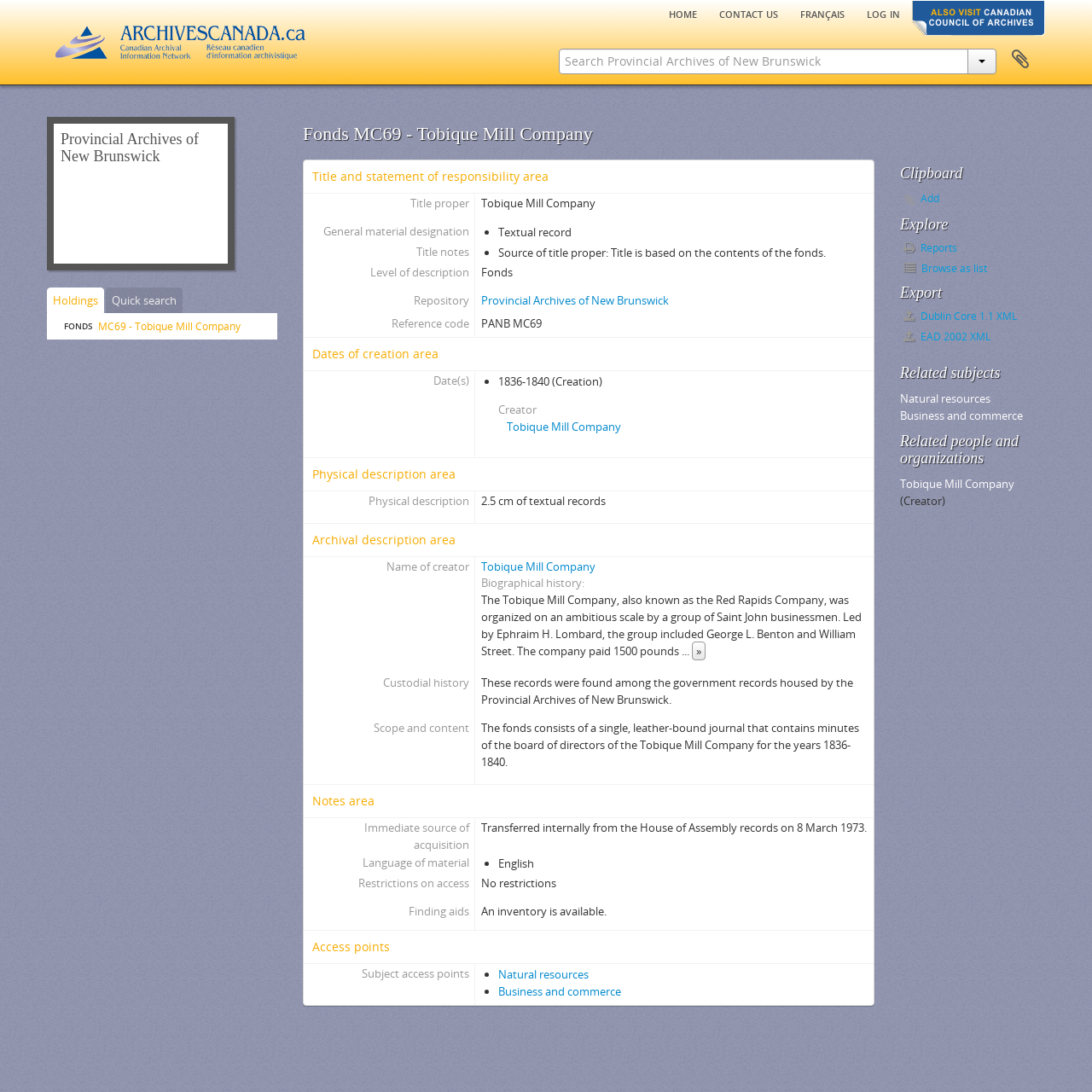Using the image as a reference, answer the following question in as much detail as possible:
What is the name of the company described in the fonds?

I found the answer by looking at the heading 'Fonds MC69 - Tobique Mill Company' and the text 'The Tobique Mill Company, also known as the Red Rapids Company, was organized on an ambitious scale by a group of Saint John businessmen.'